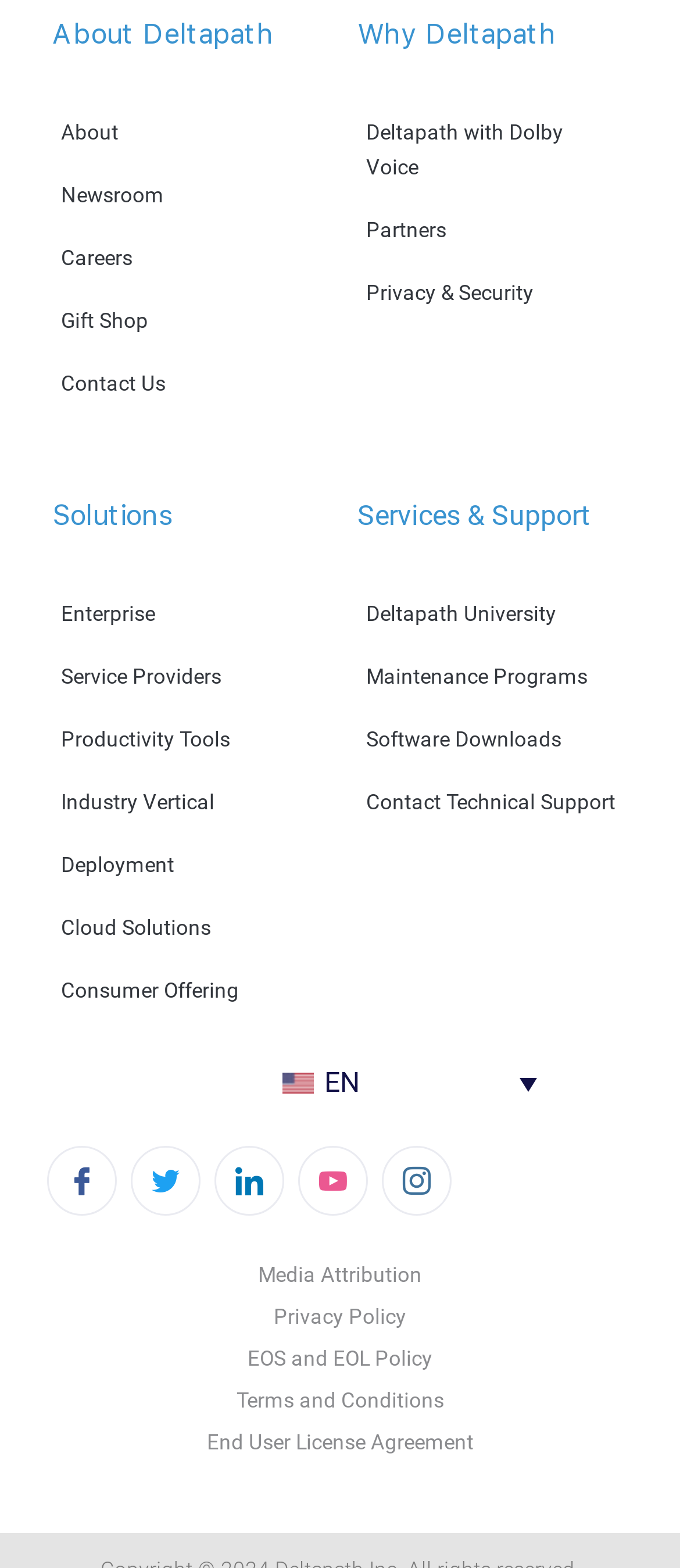Predict the bounding box of the UI element based on this description: "Media Attribution".

[0.077, 0.8, 0.923, 0.826]